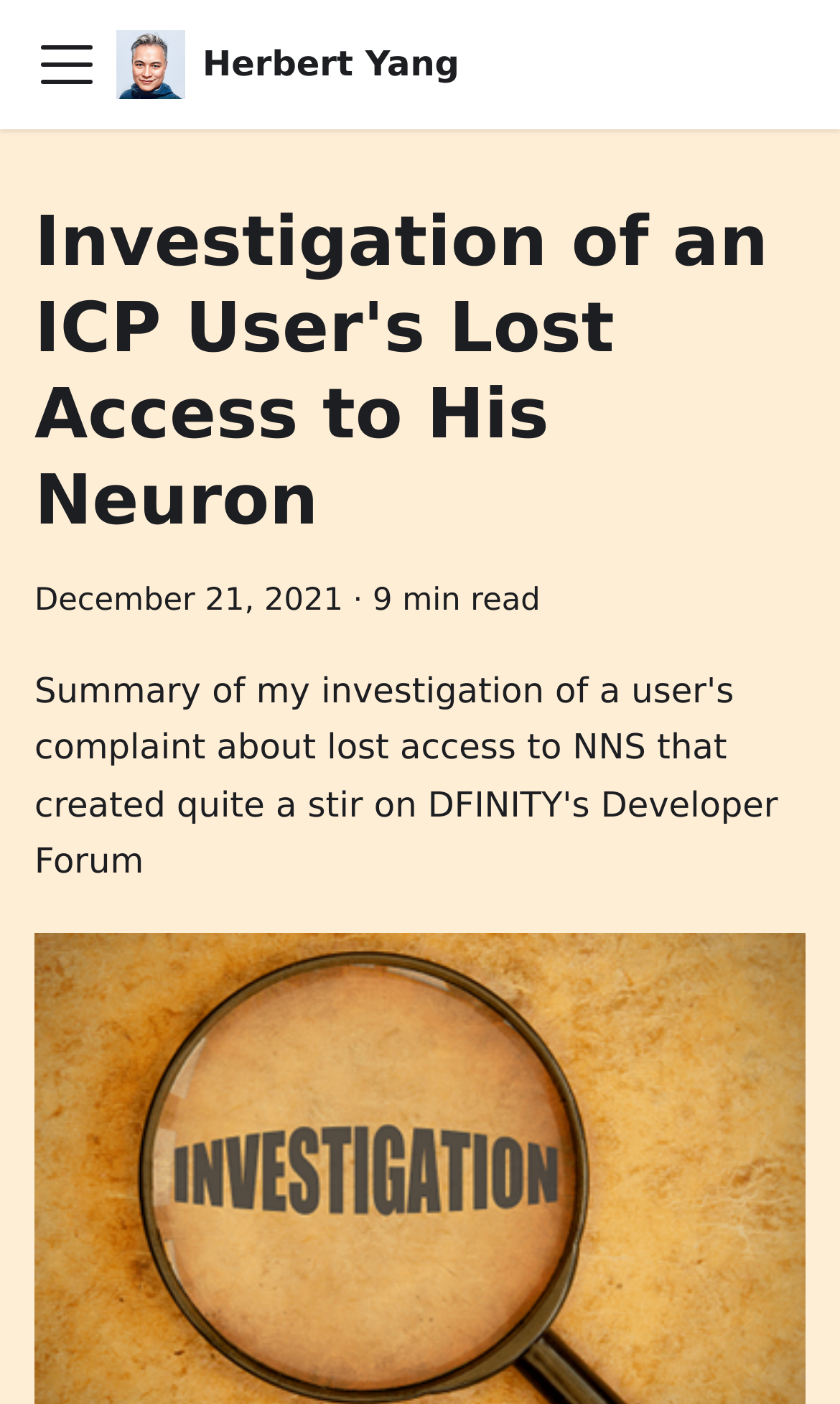With reference to the image, please provide a detailed answer to the following question: What is the position of the 'Herbert Yang' link?

The link element with the text 'Herbert Yang' has a bounding box coordinate of [0.138, 0.021, 0.547, 0.071], which indicates it is located at the top center of the webpage.